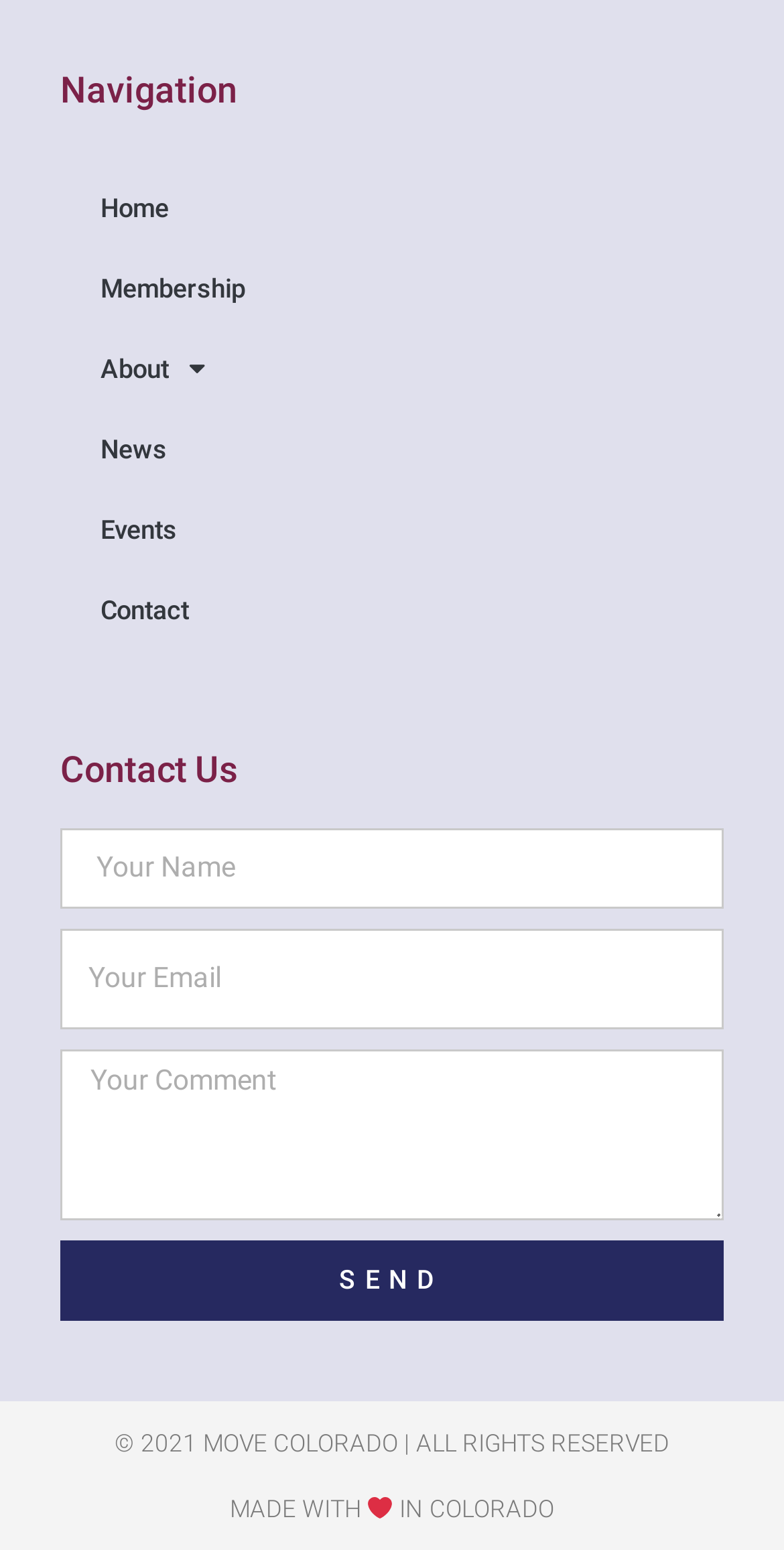Calculate the bounding box coordinates of the UI element given the description: "parent_node: Comment name="form_fields[field_84f7525]" placeholder="Your Comment"".

[0.077, 0.677, 0.923, 0.787]